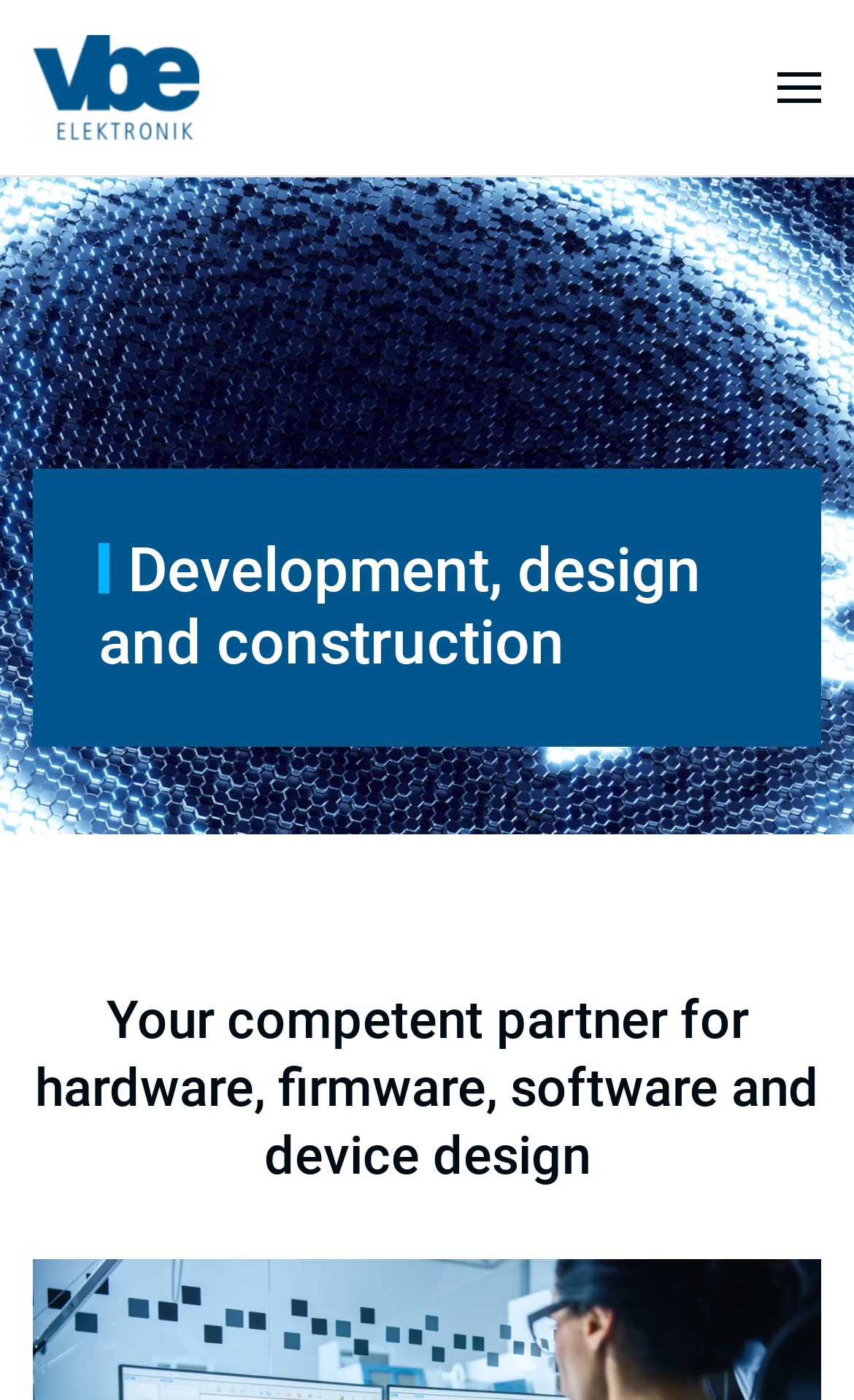Is there a way to navigate back to the home page? Examine the screenshot and reply using just one word or a brief phrase.

Yes